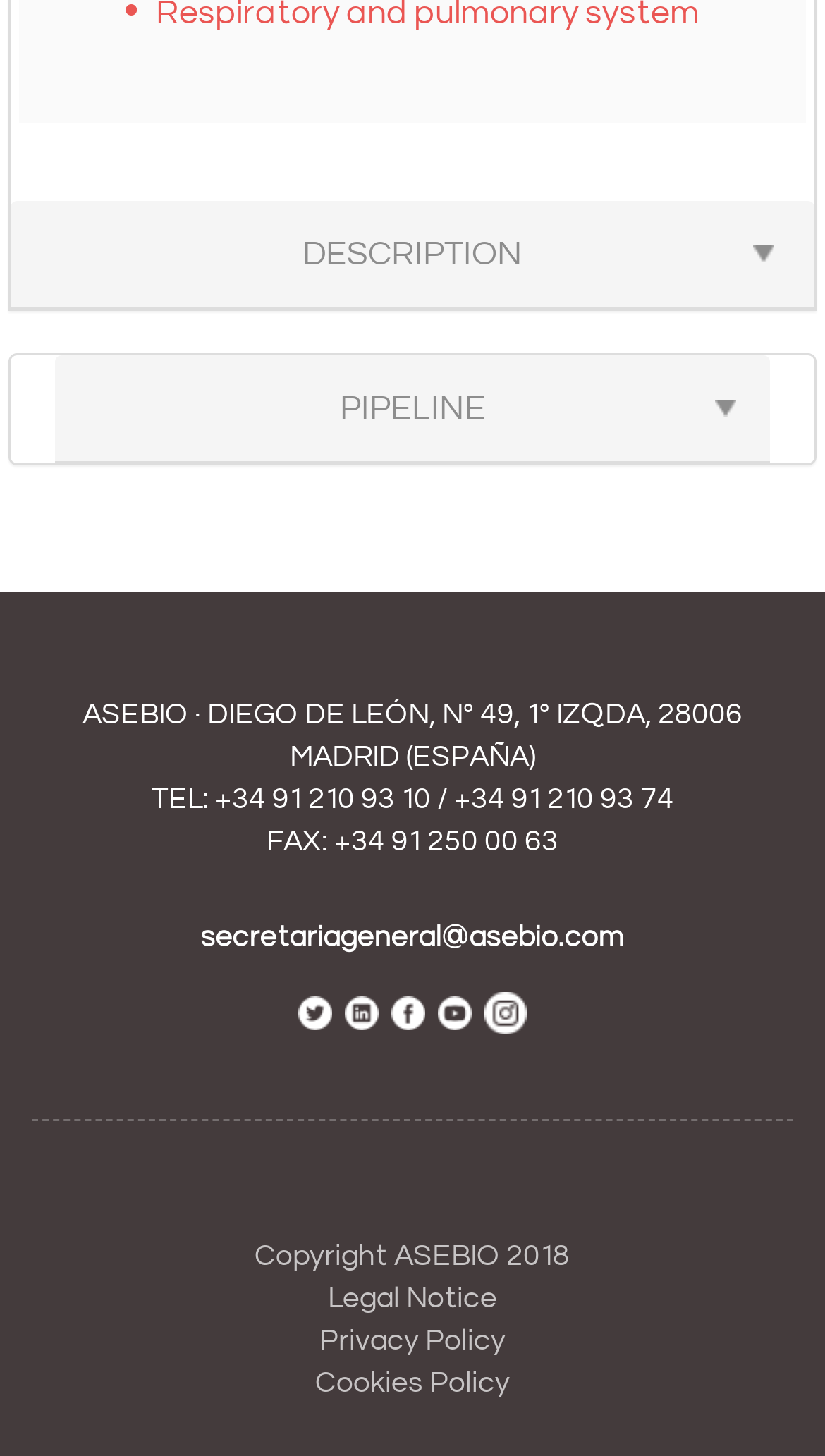Identify the bounding box coordinates of the clickable region required to complete the instruction: "Click the PIPELINE button". The coordinates should be given as four float numbers within the range of 0 and 1, i.e., [left, top, right, bottom].

[0.066, 0.244, 0.934, 0.316]